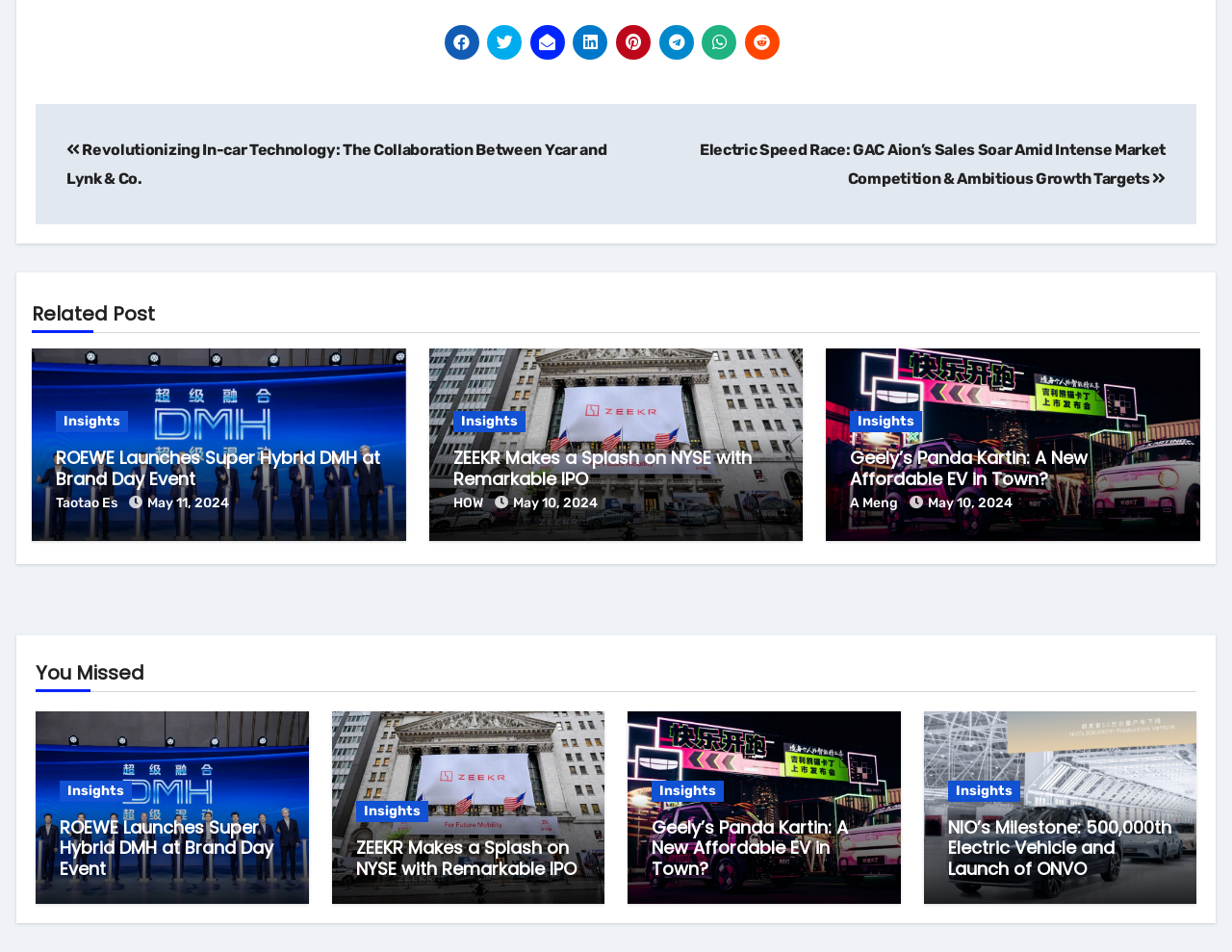Please give a one-word or short phrase response to the following question: 
How many sections are there on this page?

3